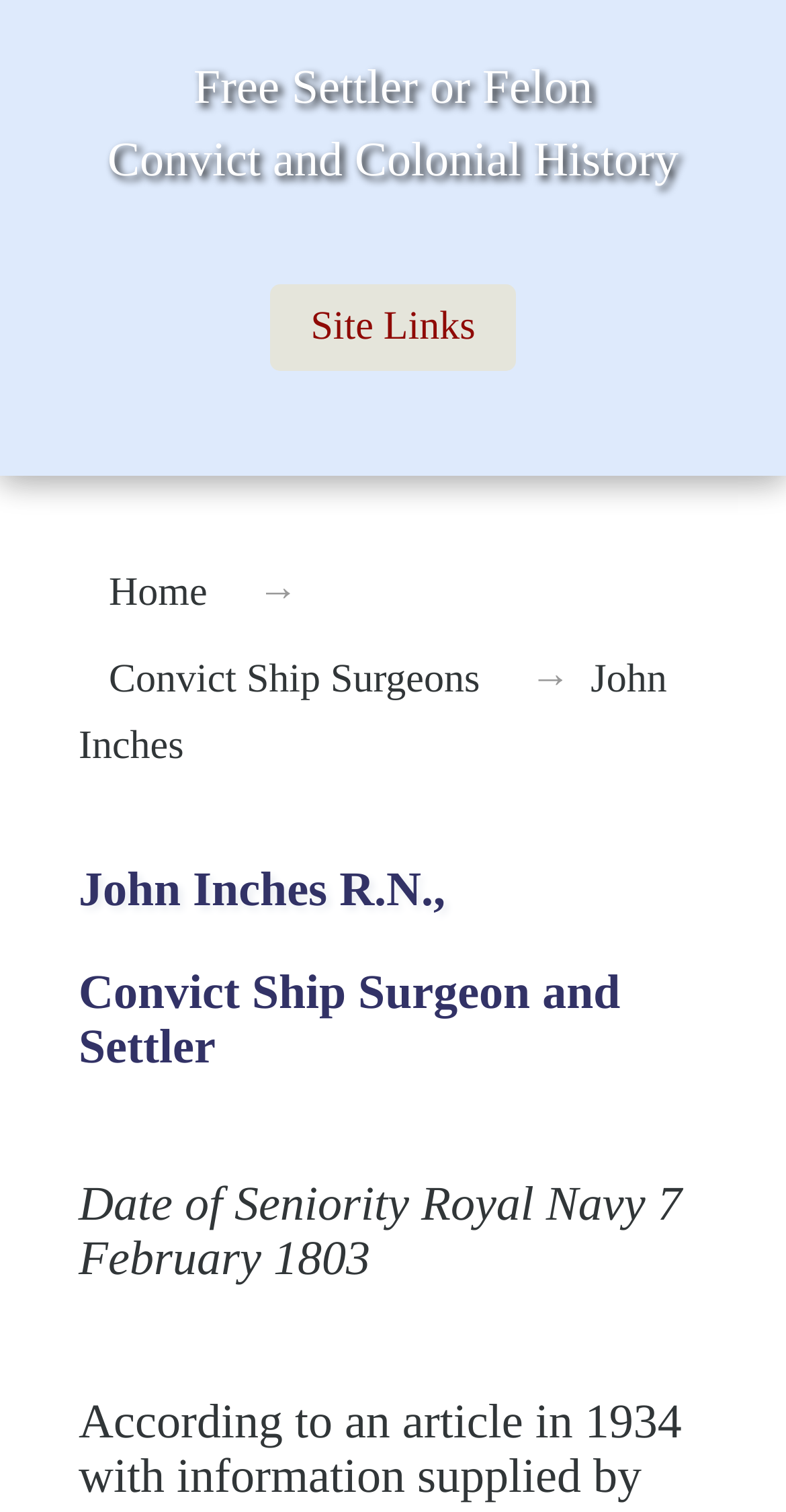What is the date of seniority of John Inches in the Royal Navy?
Craft a detailed and extensive response to the question.

According to the webpage, the date of seniority of John Inches in the Royal Navy is mentioned as '7 February 1803' in the static text.